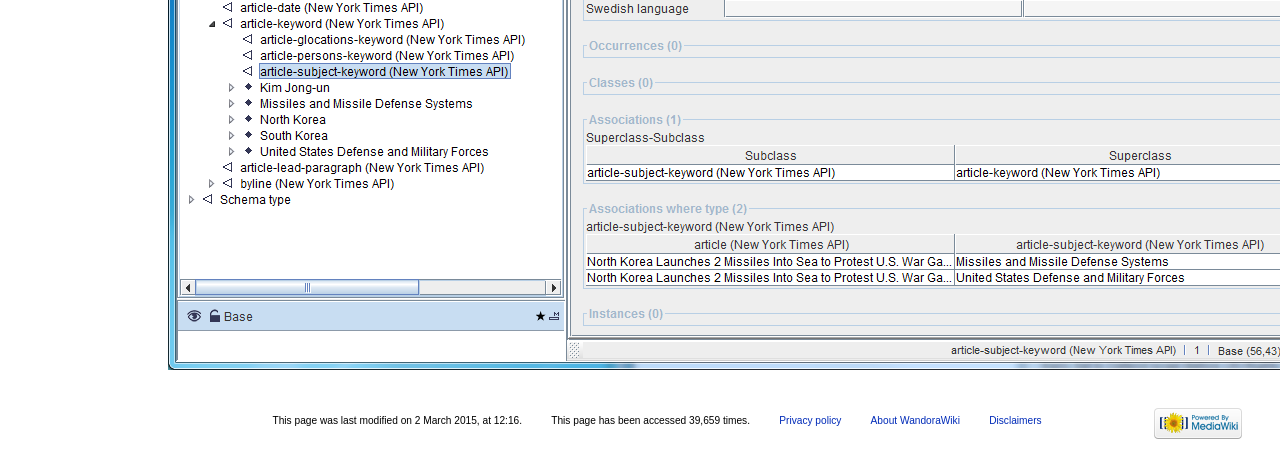Please provide a one-word or phrase answer to the question: 
How many times has this page been accessed?

39,659 times